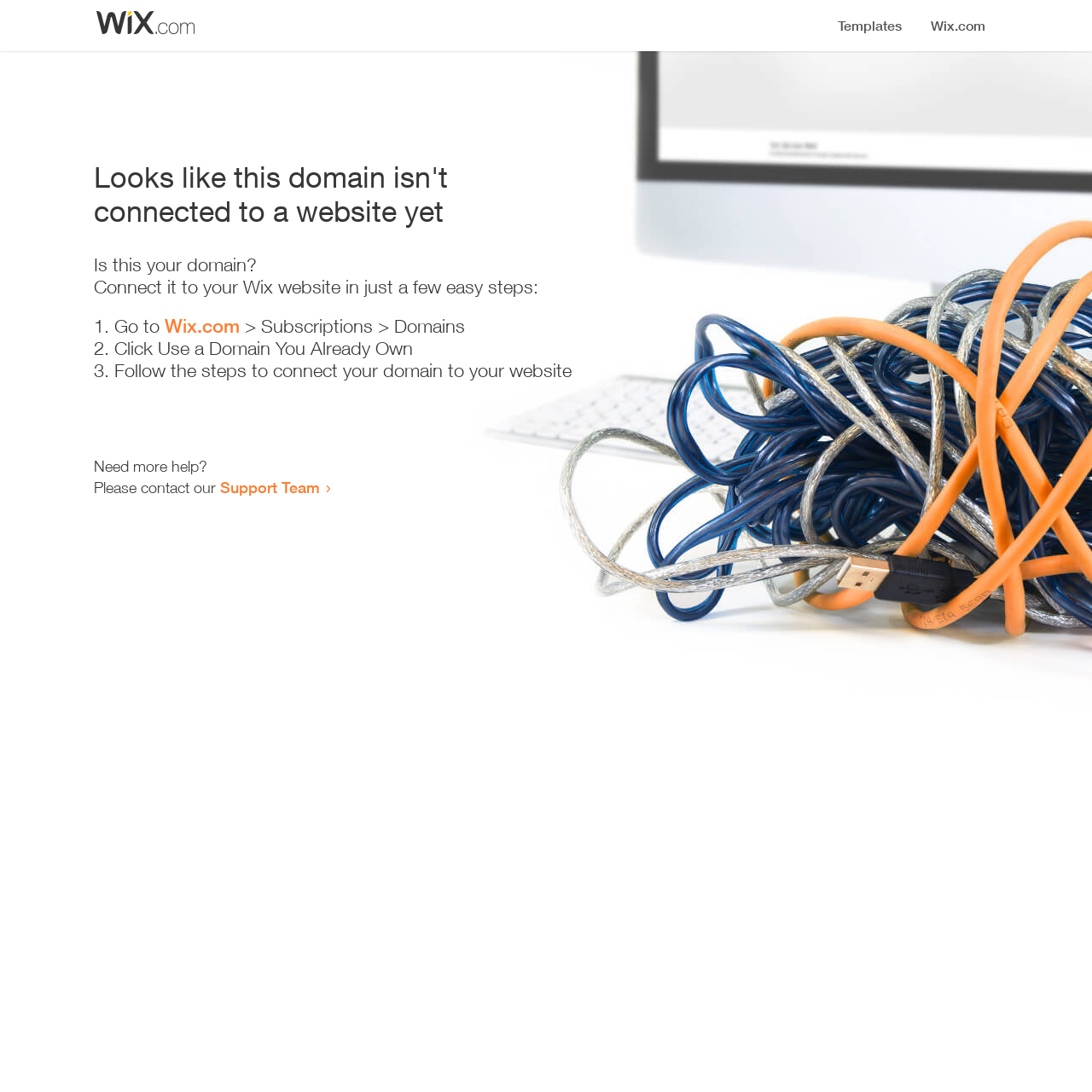How many steps are required to connect the domain?
Deliver a detailed and extensive answer to the question.

The webpage provides a list of steps to connect the domain, and there are three list markers '1.', '2.', and '3.' indicating that three steps are required.